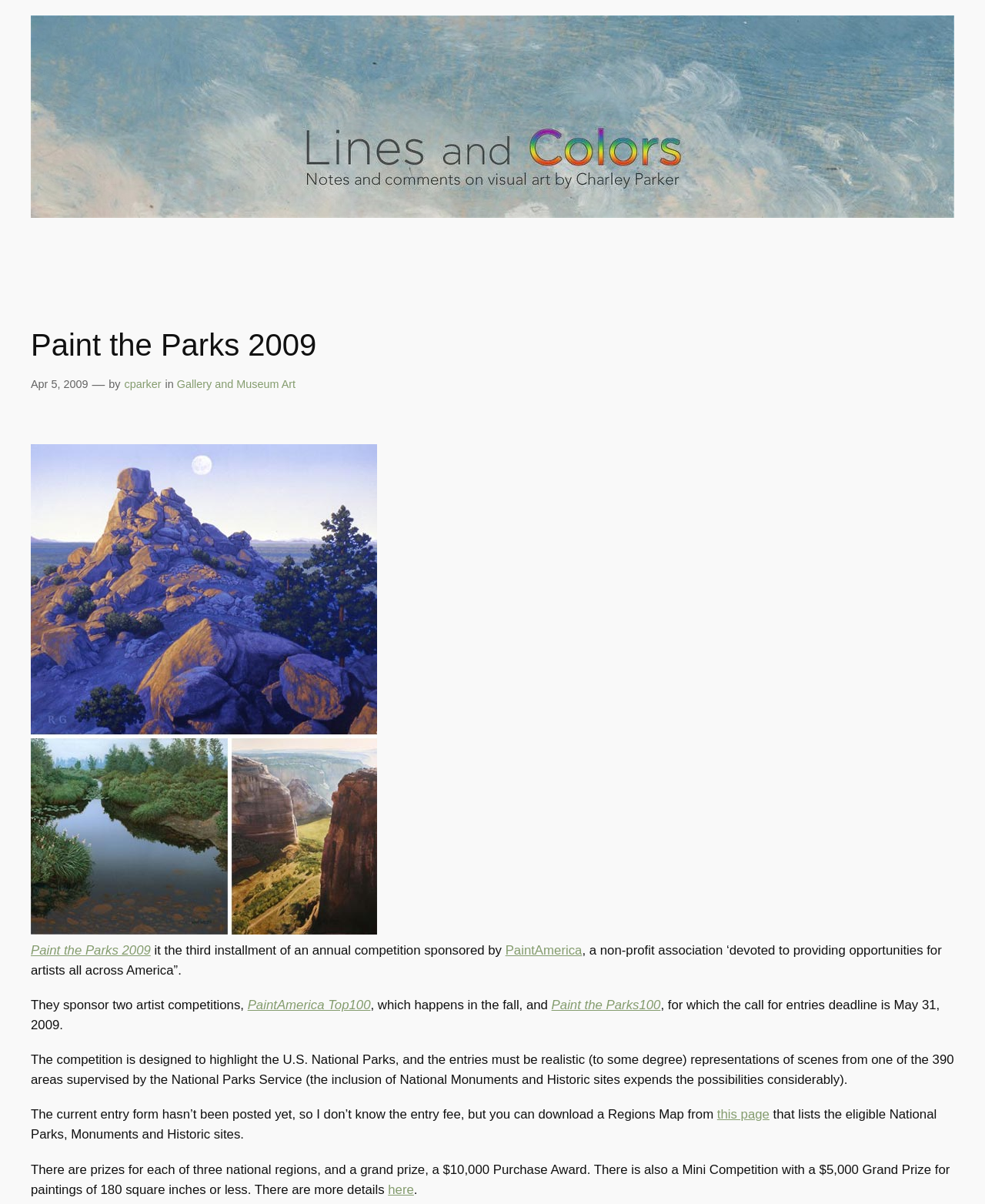Locate the bounding box coordinates of the element's region that should be clicked to carry out the following instruction: "View post details for Apr 5, 2009". The coordinates need to be four float numbers between 0 and 1, i.e., [left, top, right, bottom].

[0.031, 0.314, 0.089, 0.324]